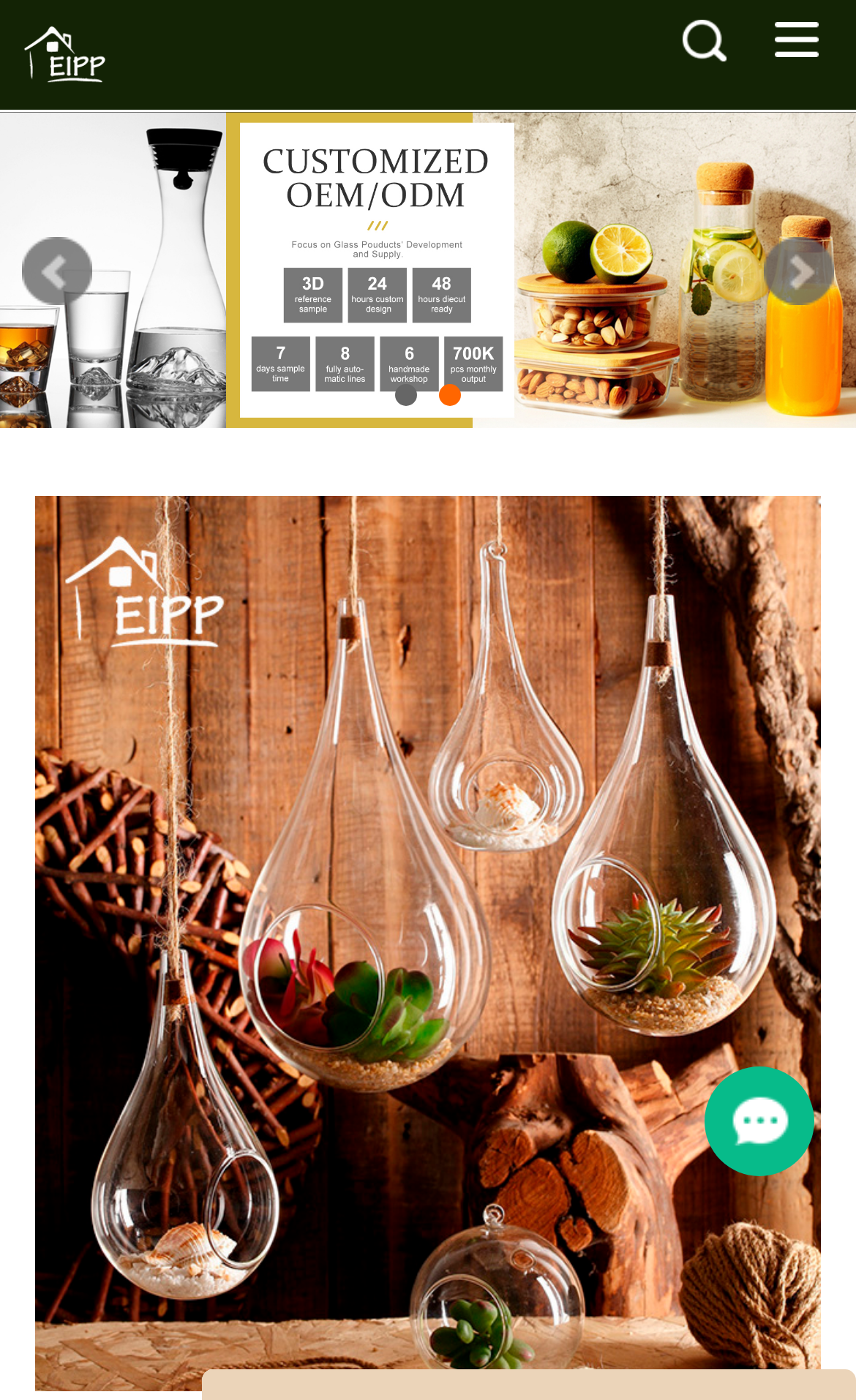Bounding box coordinates are given in the format (top-left x, top-left y, bottom-right x, bottom-right y). All values should be floating point numbers between 0 and 1. Provide the bounding box coordinate for the UI element described as: alt="EIPP INT'L CO., LTD"

[0.026, 0.027, 0.125, 0.052]